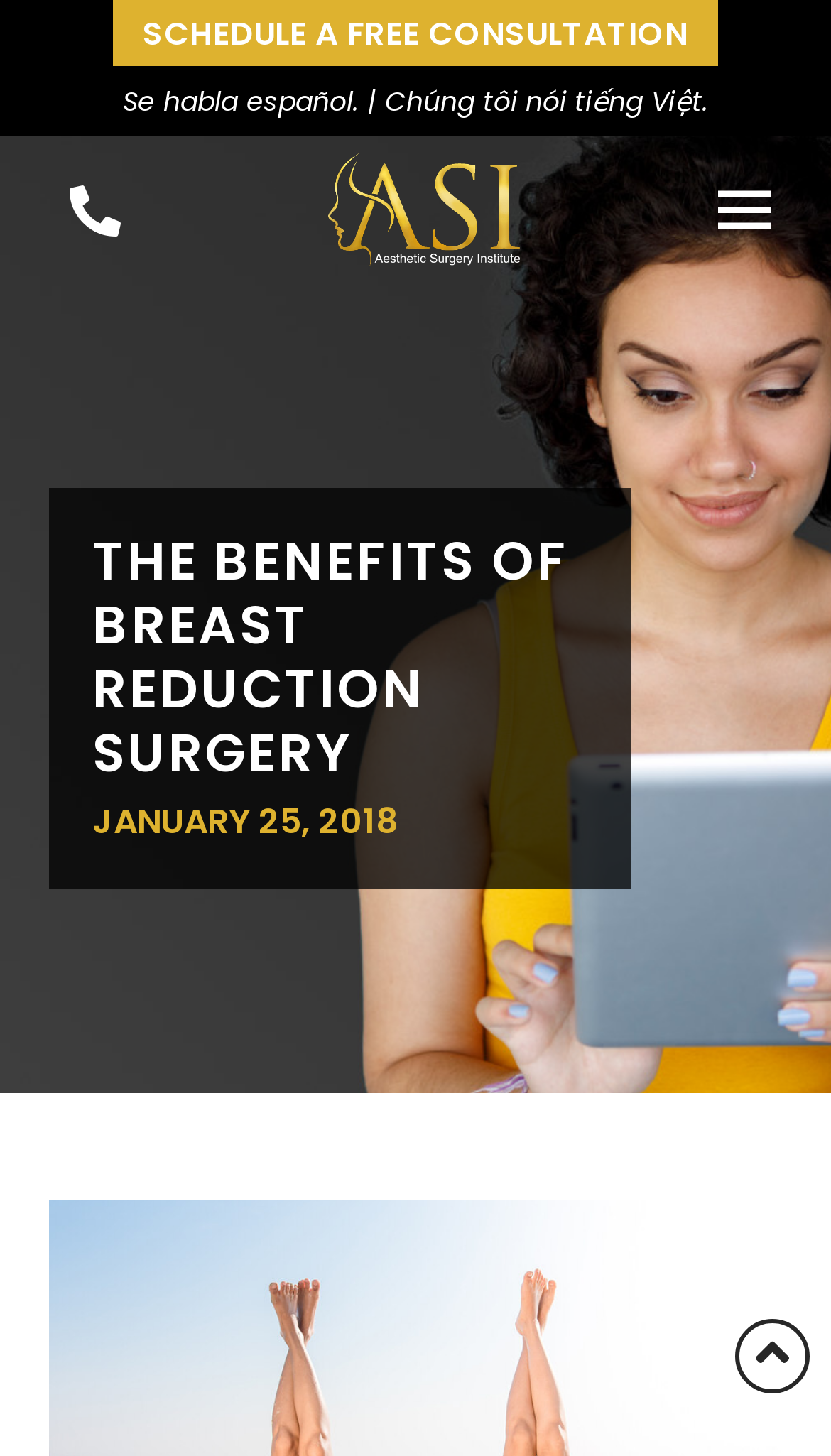Identify and provide the text of the main header on the webpage.

THE BENEFITS OF BREAST REDUCTION SURGERY